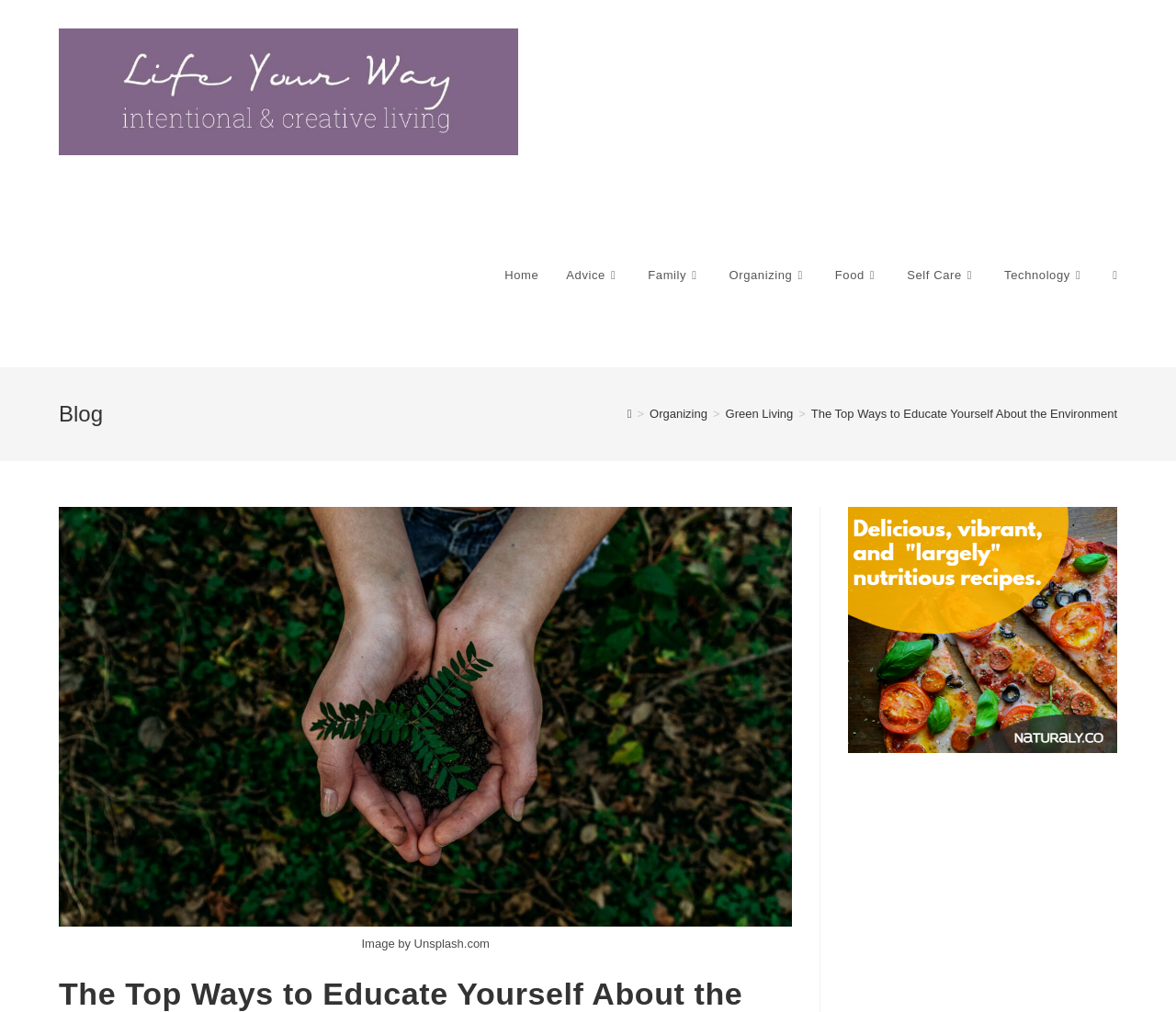Pinpoint the bounding box coordinates of the area that should be clicked to complete the following instruction: "view blog". The coordinates must be given as four float numbers between 0 and 1, i.e., [left, top, right, bottom].

[0.05, 0.394, 0.95, 0.424]